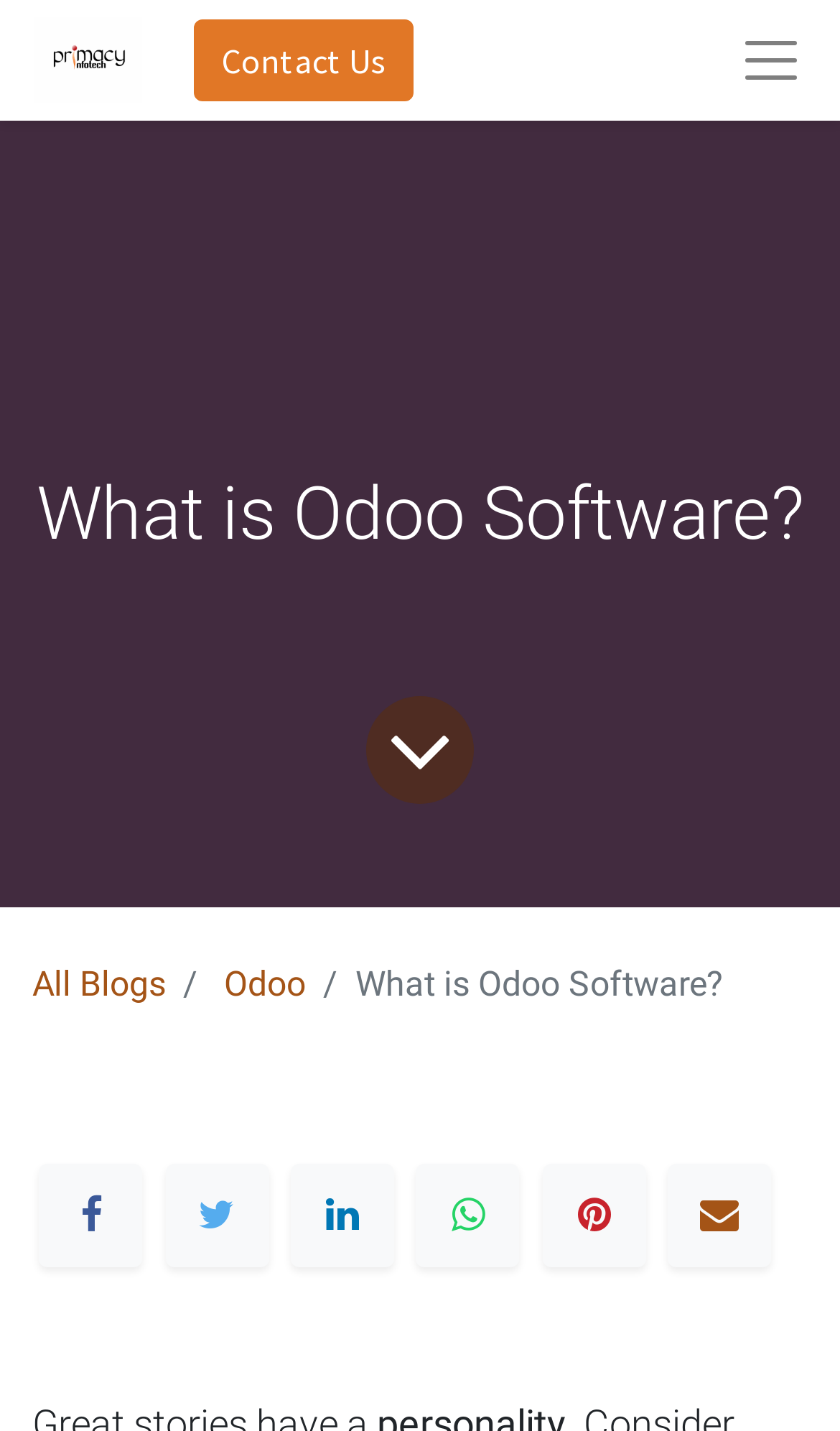By analyzing the image, answer the following question with a detailed response: What is the company name of the logo?

The logo at the top left corner of the webpage has a text 'Logo of Primacy infotech Pvt Ltd' which indicates that the company name is Primacy infotech Pvt Ltd.